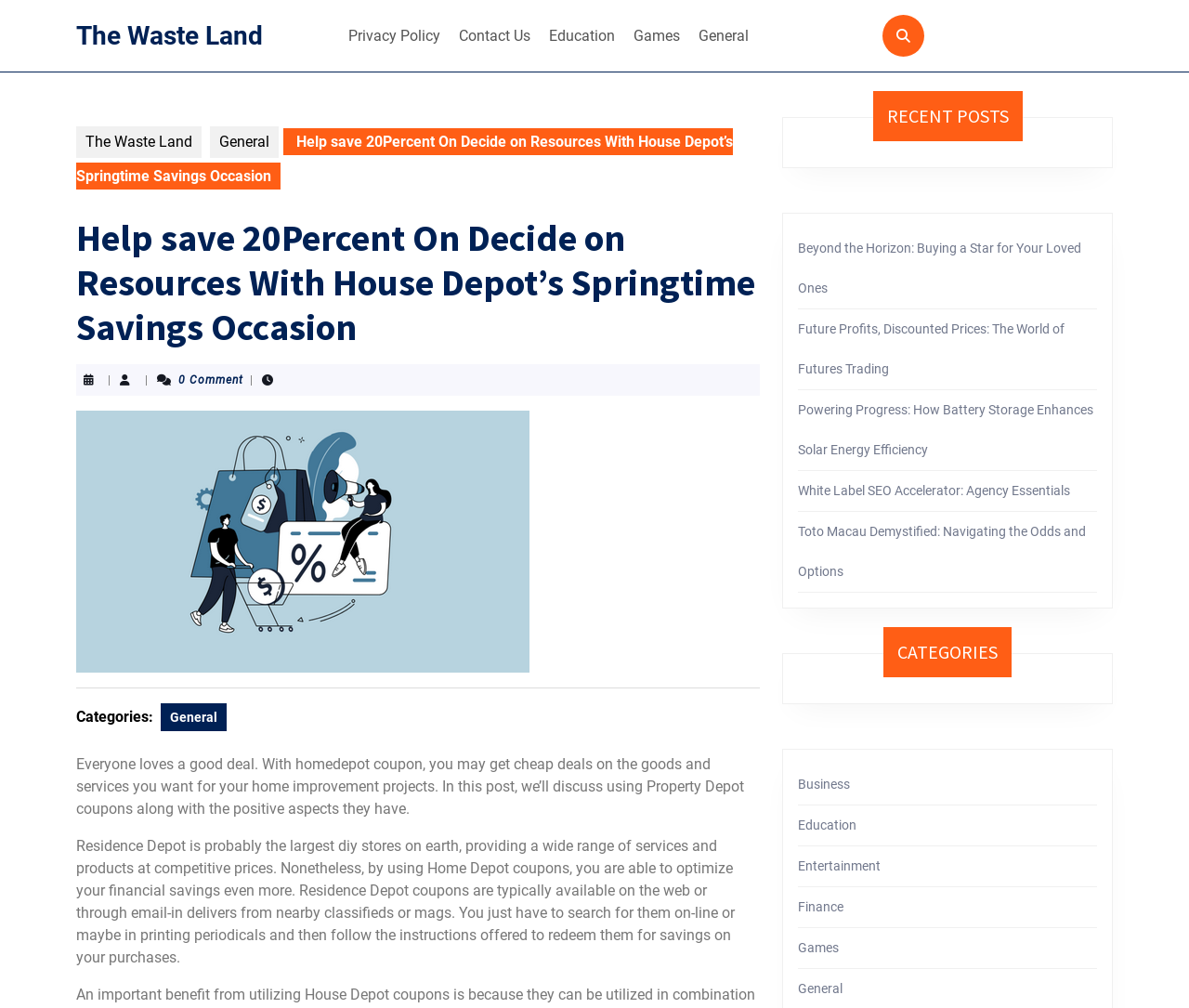Describe the webpage meticulously, covering all significant aspects.

The webpage appears to be a blog post about saving 20% on home improvement resources with Home Depot's Spring Savings Event. At the top, there is a navigation menu with links to "Privacy Policy", "Contact Us", "Education", "Games", and "General". Below the navigation menu, there is a large heading that reads "Help save 20Percent On Decide on Resources With House Depot’s Springtime Savings Occasion". 

To the right of the heading, there is a small icon represented by "\uf002". Below the heading, there are two columns of content. The left column contains the main article, which discusses the benefits of using Home Depot coupons for home improvement projects. The article is divided into paragraphs, with a post thumbnail image above the text. 

The right column contains complementary content, including a section titled "RECENT POSTS" with links to five other articles, and a section titled "CATEGORIES" with links to six categories, including "Business", "Education", "Entertainment", "Finance", "Games", and "General". There are also two links to "The Waste Land" and one link to "General" at the top of the page.